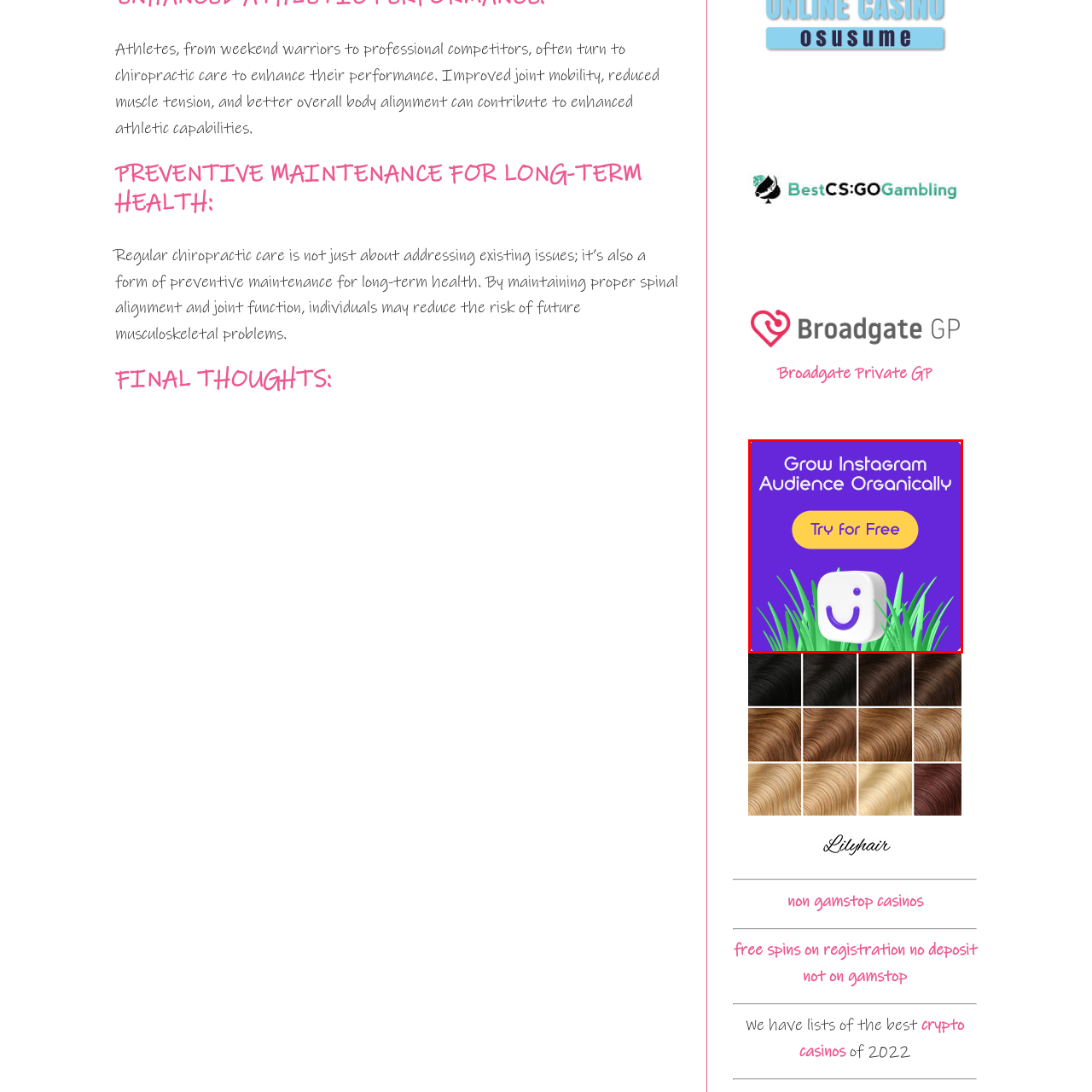What is the shape of the logo?
Pay attention to the image within the red bounding box and answer using just one word or a concise phrase.

rounded